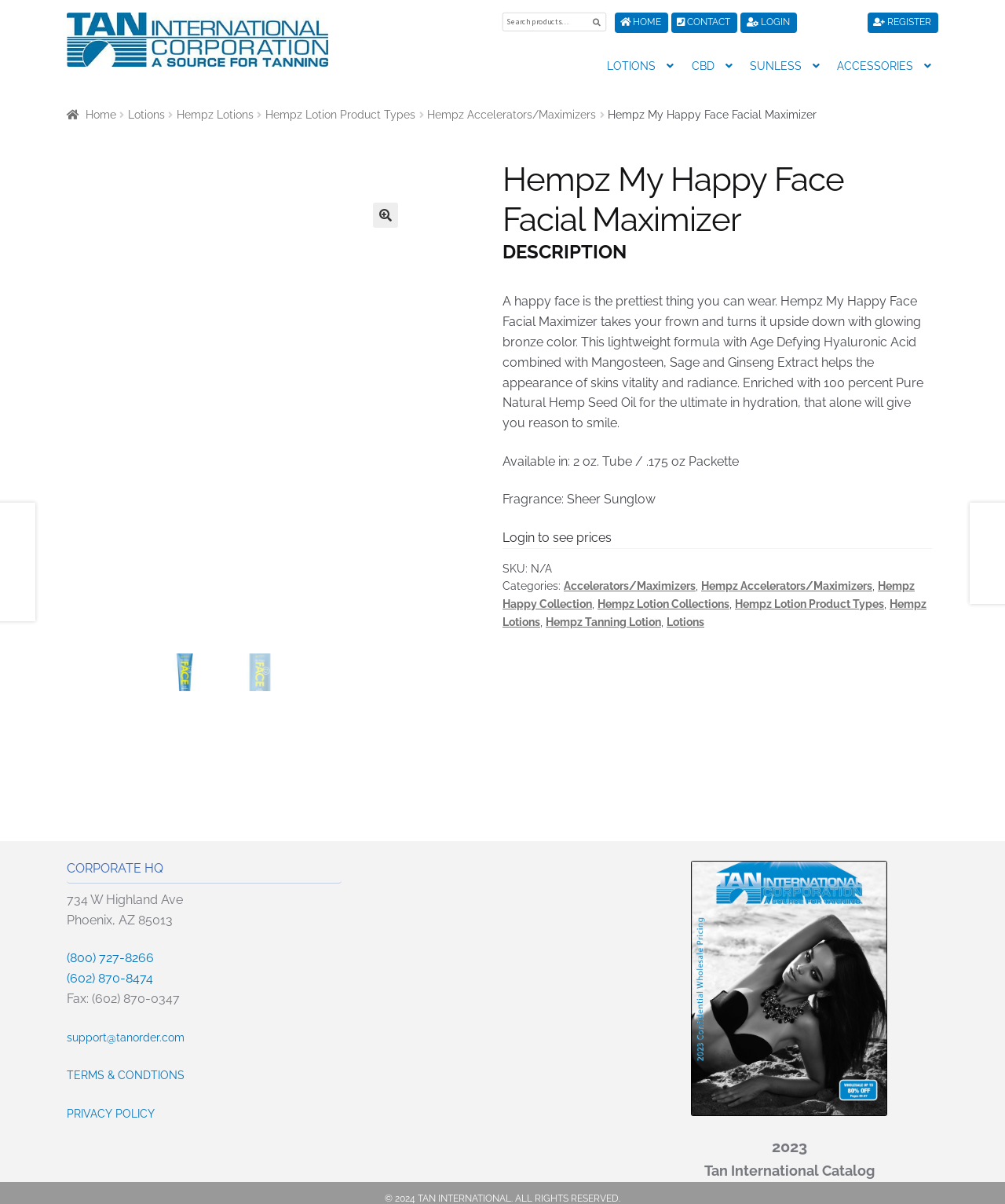Identify the bounding box coordinates for the UI element mentioned here: "Terms & Conditions". Provide the coordinates as four float values between 0 and 1, i.e., [left, top, right, bottom].

[0.835, 0.062, 0.933, 0.093]